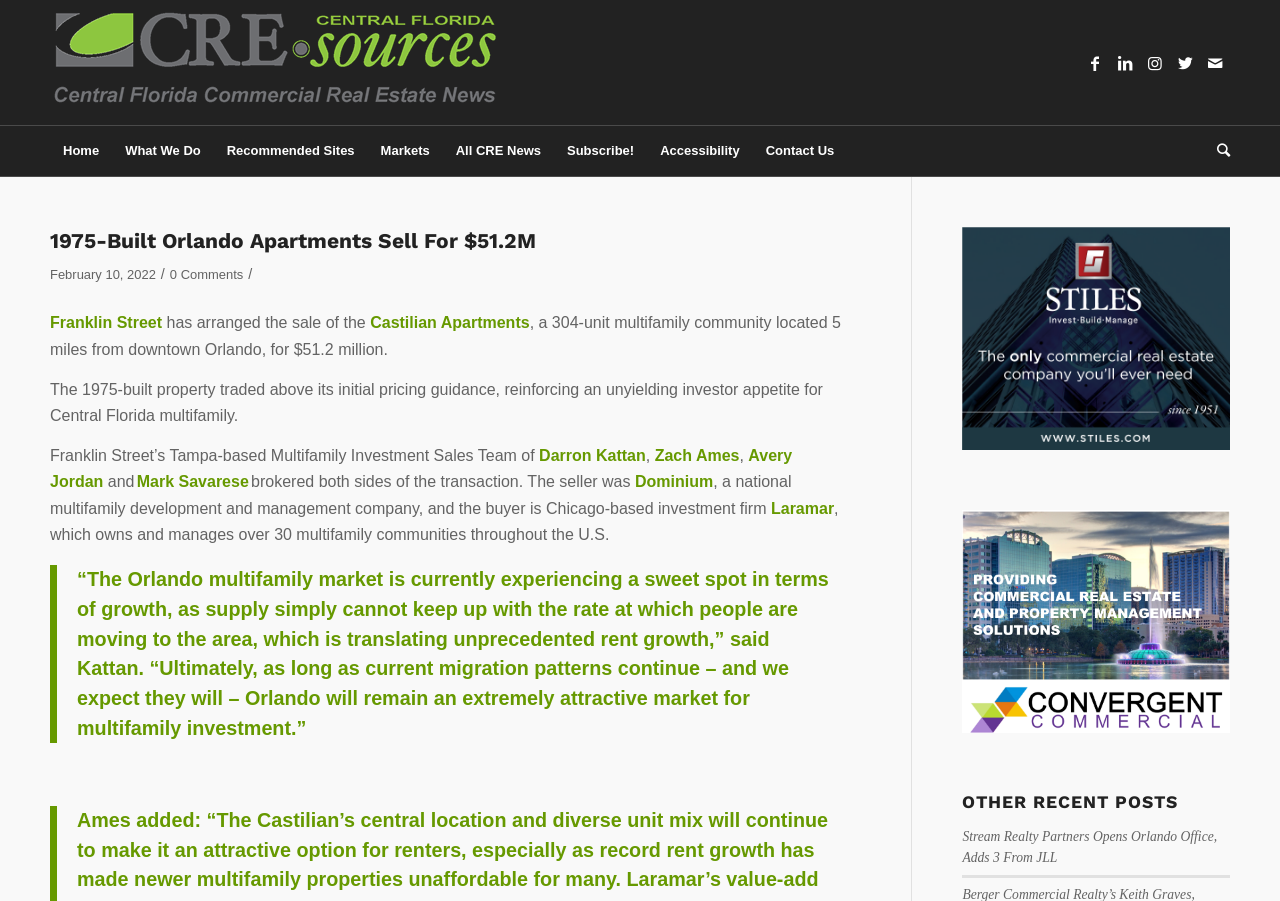Please indicate the bounding box coordinates for the clickable area to complete the following task: "Check the other recent posts". The coordinates should be specified as four float numbers between 0 and 1, i.e., [left, top, right, bottom].

[0.752, 0.88, 0.961, 0.902]